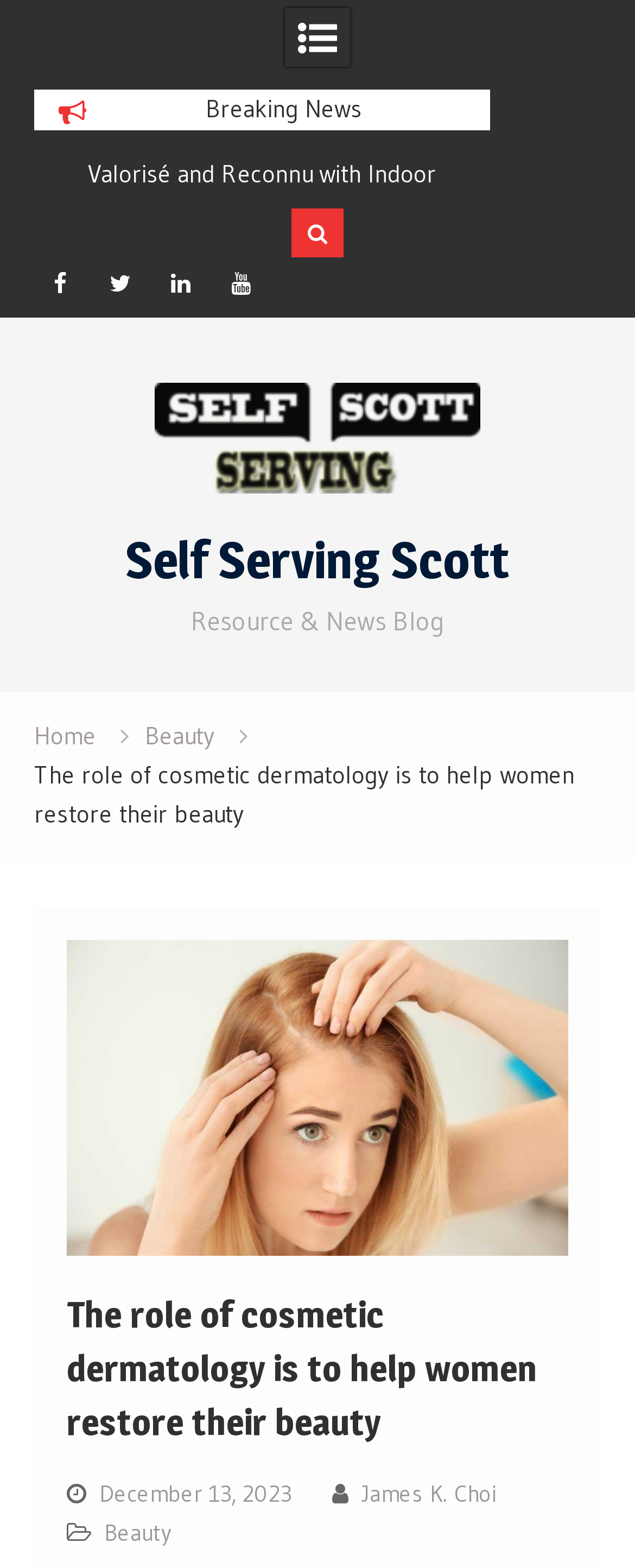Provide a brief response to the question using a single word or phrase: 
What is the category of the current article?

Beauty